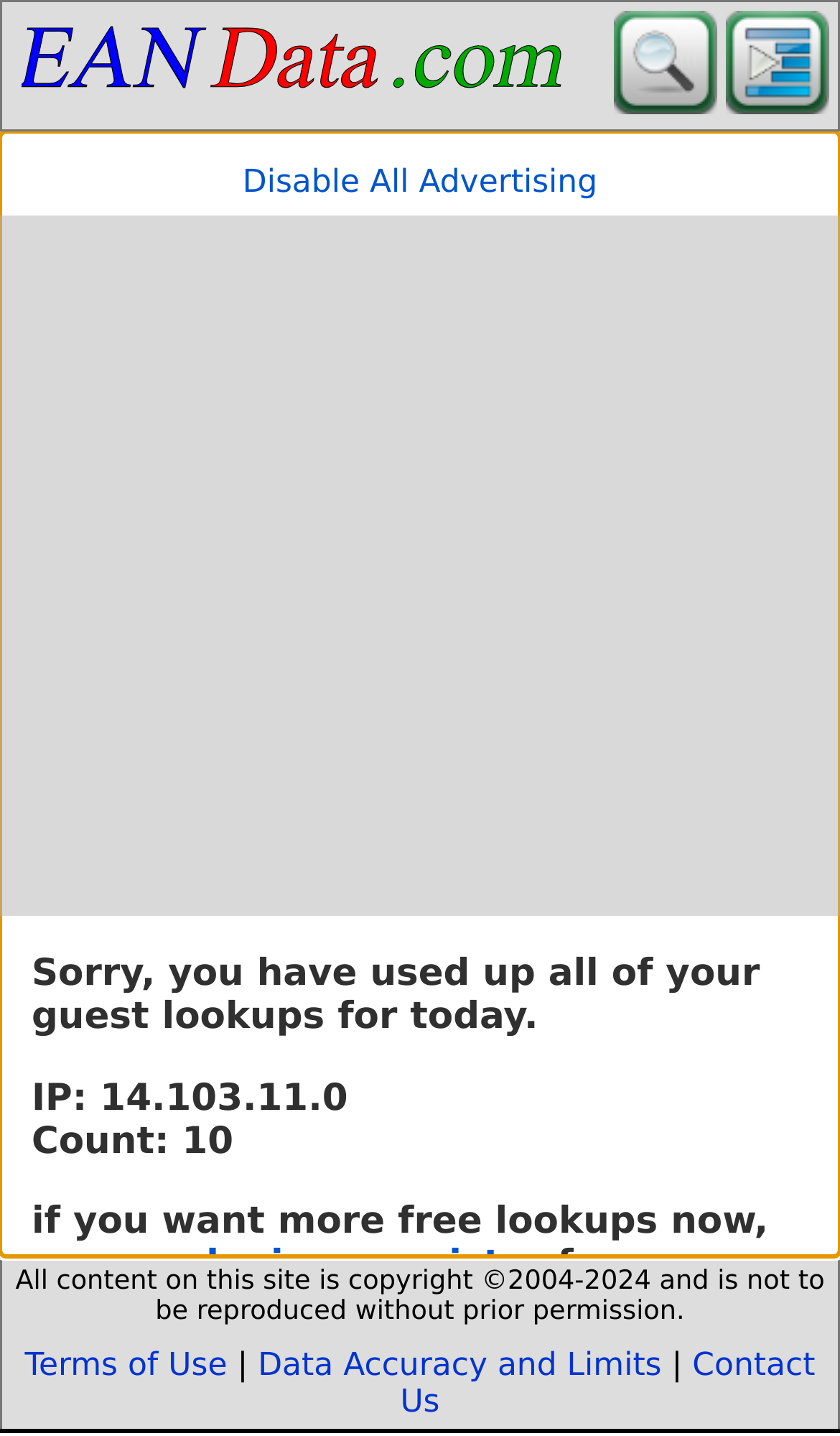How can I get more free lookups?
Look at the image and provide a short answer using one word or a phrase.

Login or register